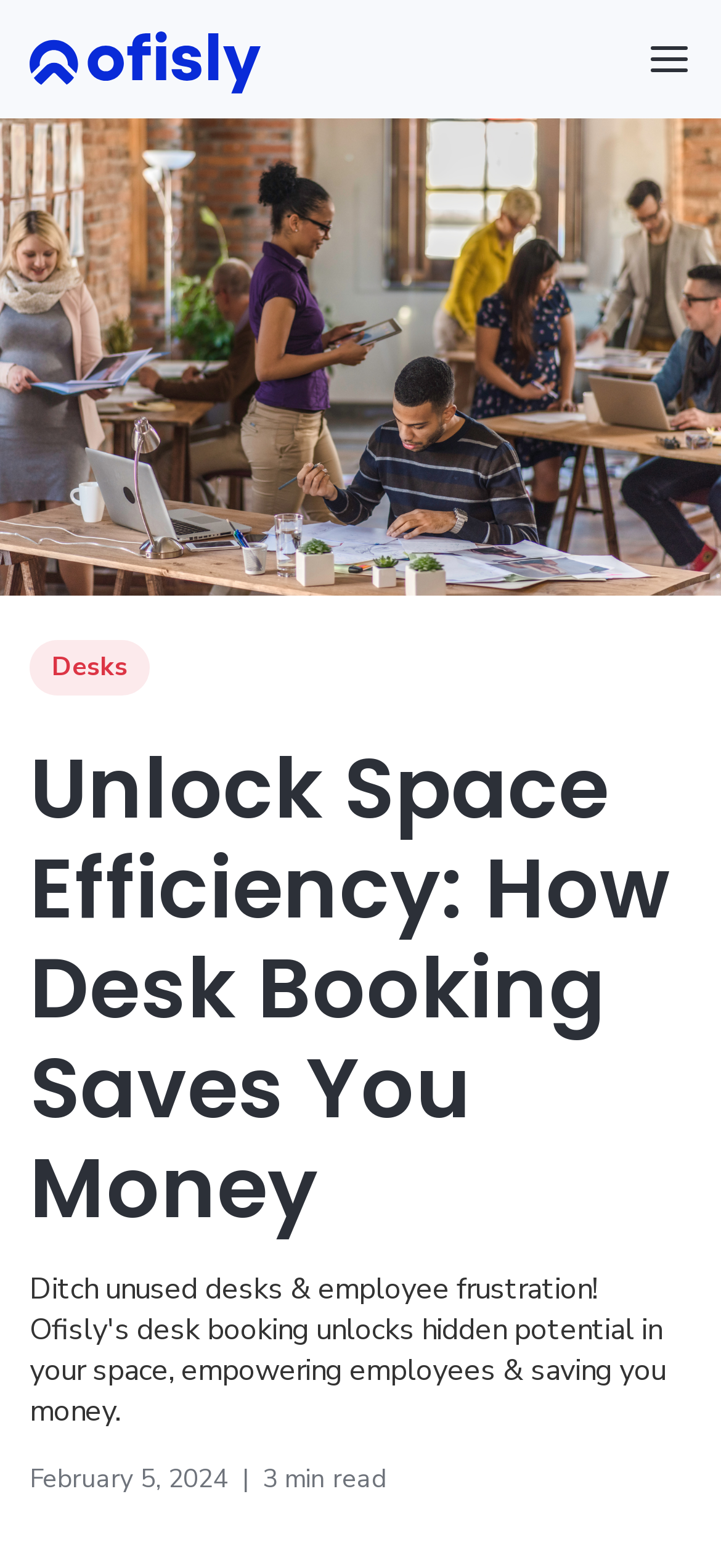What is the estimated reading time of the article?
Offer a detailed and exhaustive answer to the question.

I found the estimated reading time of the article by looking at the StaticText element with the content '3' and 'min read' which are located next to each other at the bottom of the webpage.